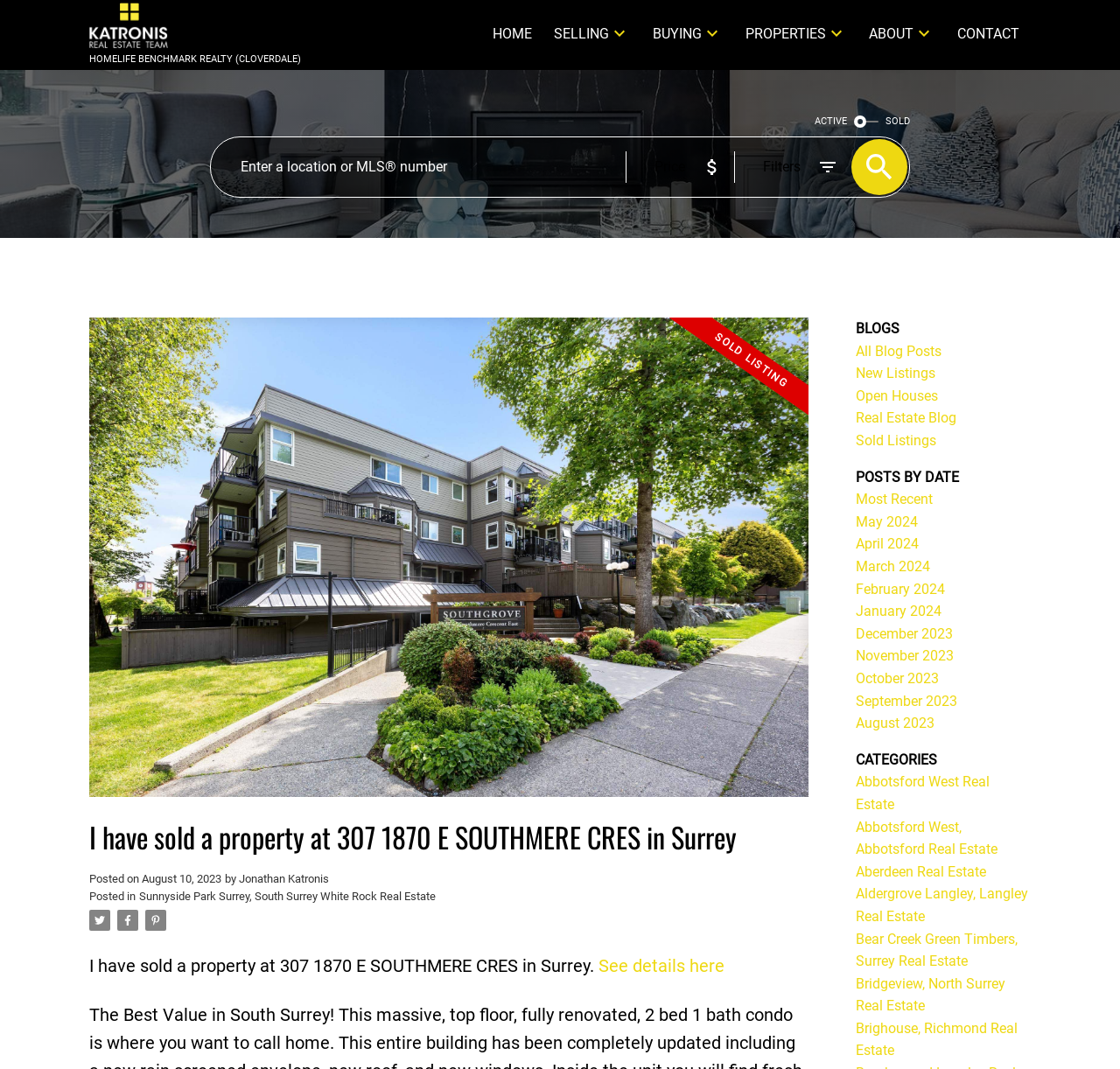Please reply to the following question with a single word or a short phrase:
What is the location of the sold property?

Surrey